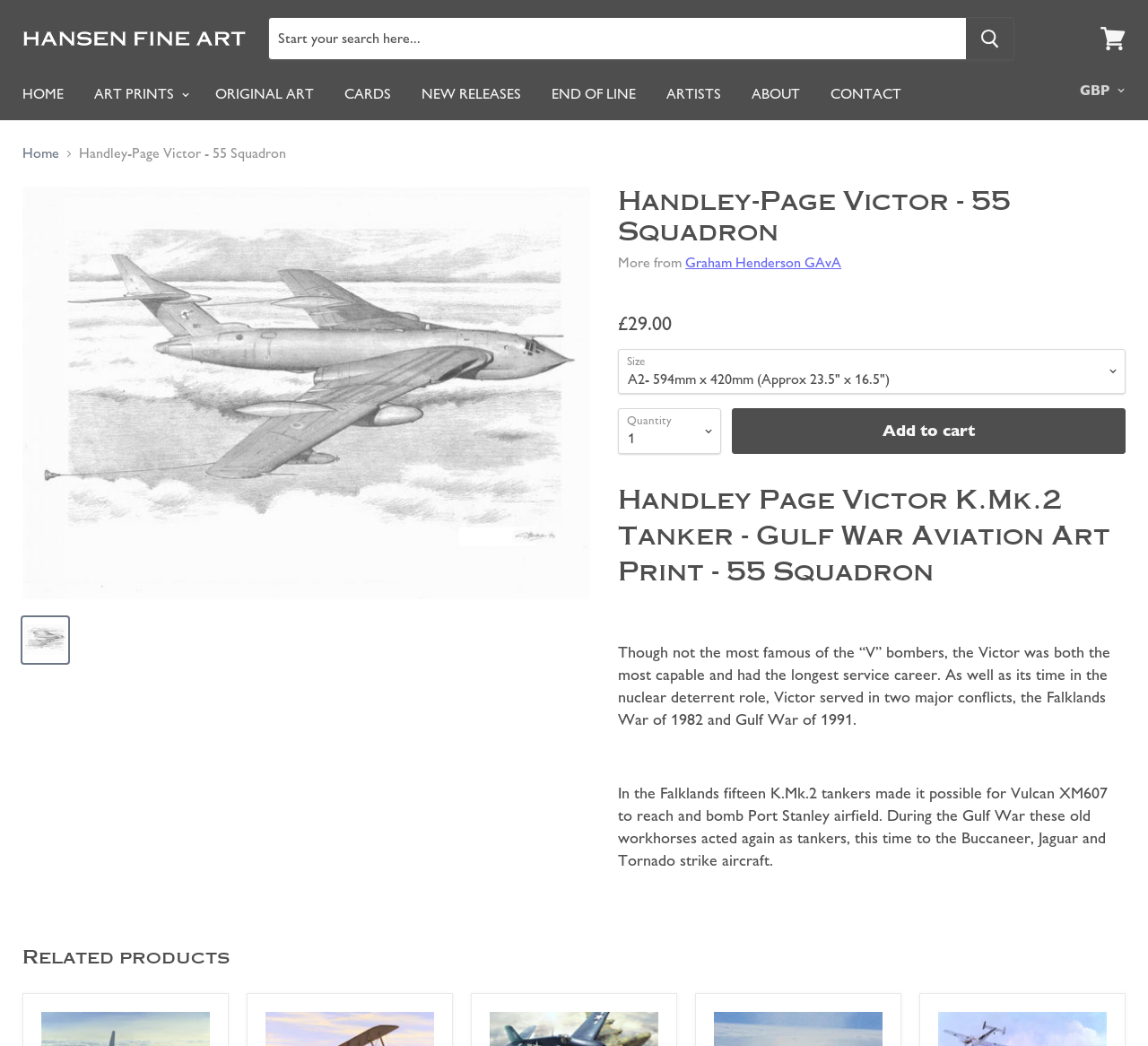What is the name of the aircraft in the image?
Kindly offer a detailed explanation using the data available in the image.

I determined the answer by looking at the image description and the text surrounding the image, which mentions 'Handley-Page Victor - 55 Squadron'.